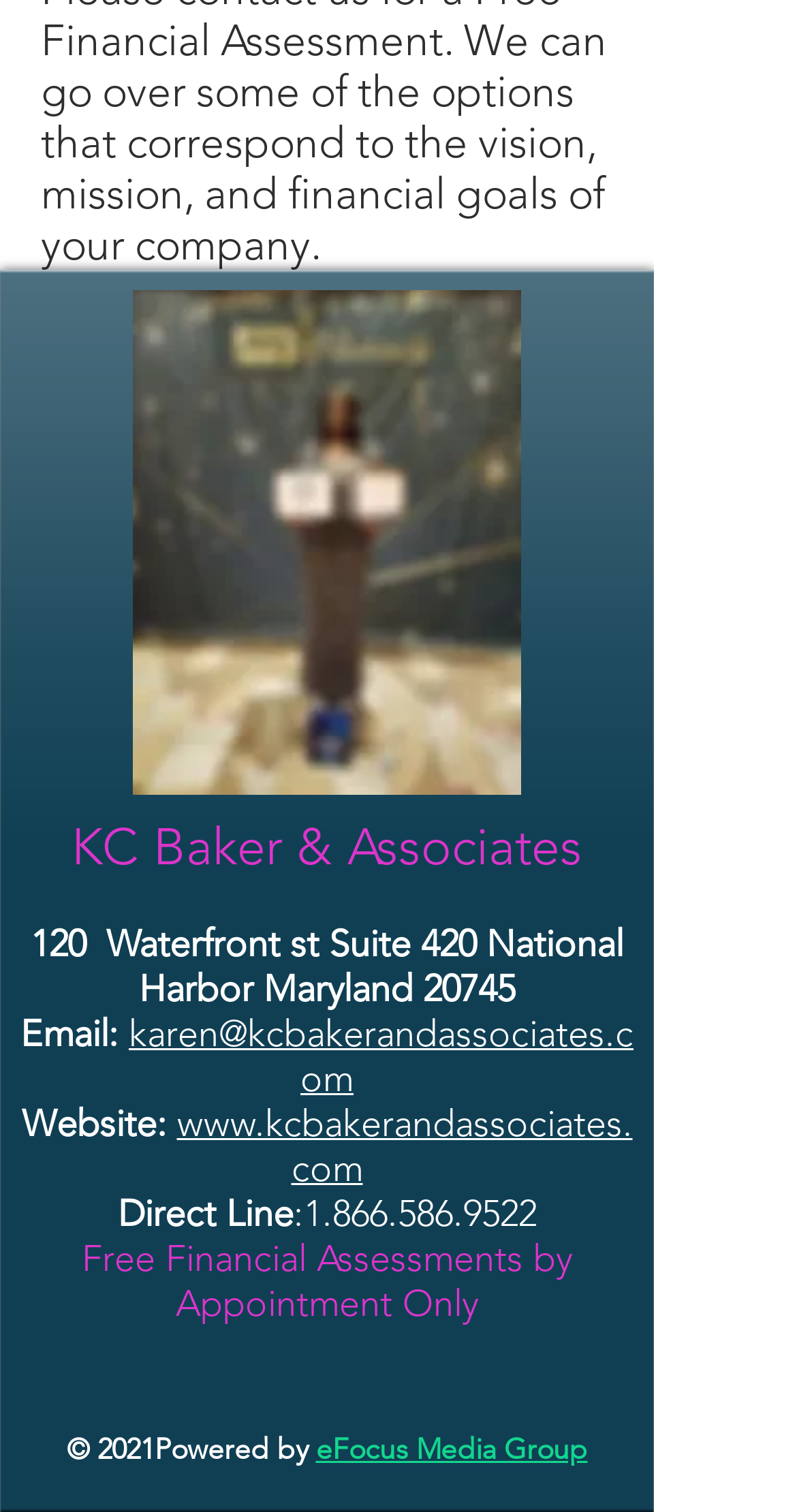Can you determine the bounding box coordinates of the area that needs to be clicked to fulfill the following instruction: "View the company's YouTube channel"?

[0.285, 0.891, 0.349, 0.924]